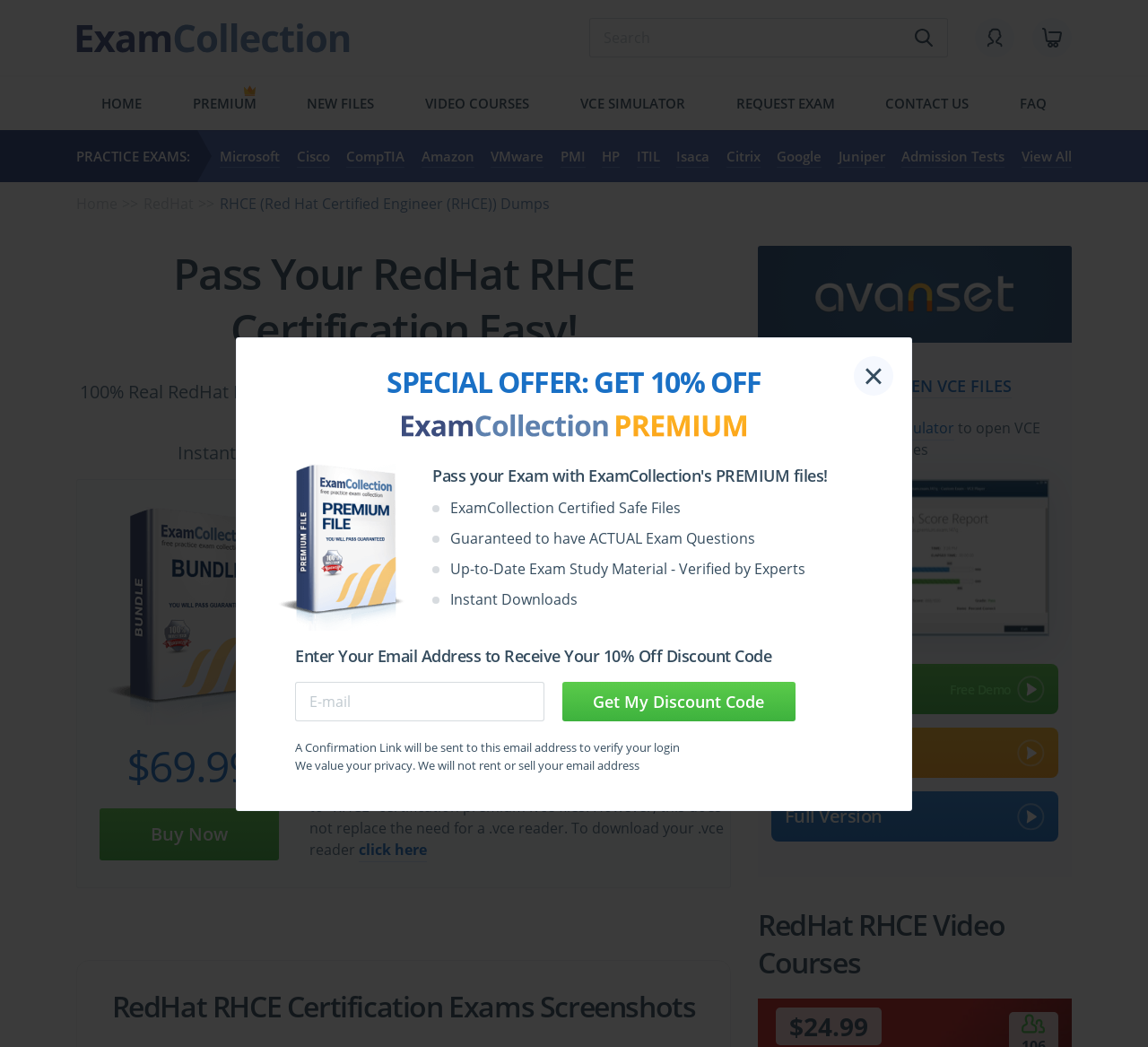Please specify the bounding box coordinates of the region to click in order to perform the following instruction: "Search".

[0.513, 0.017, 0.826, 0.055]